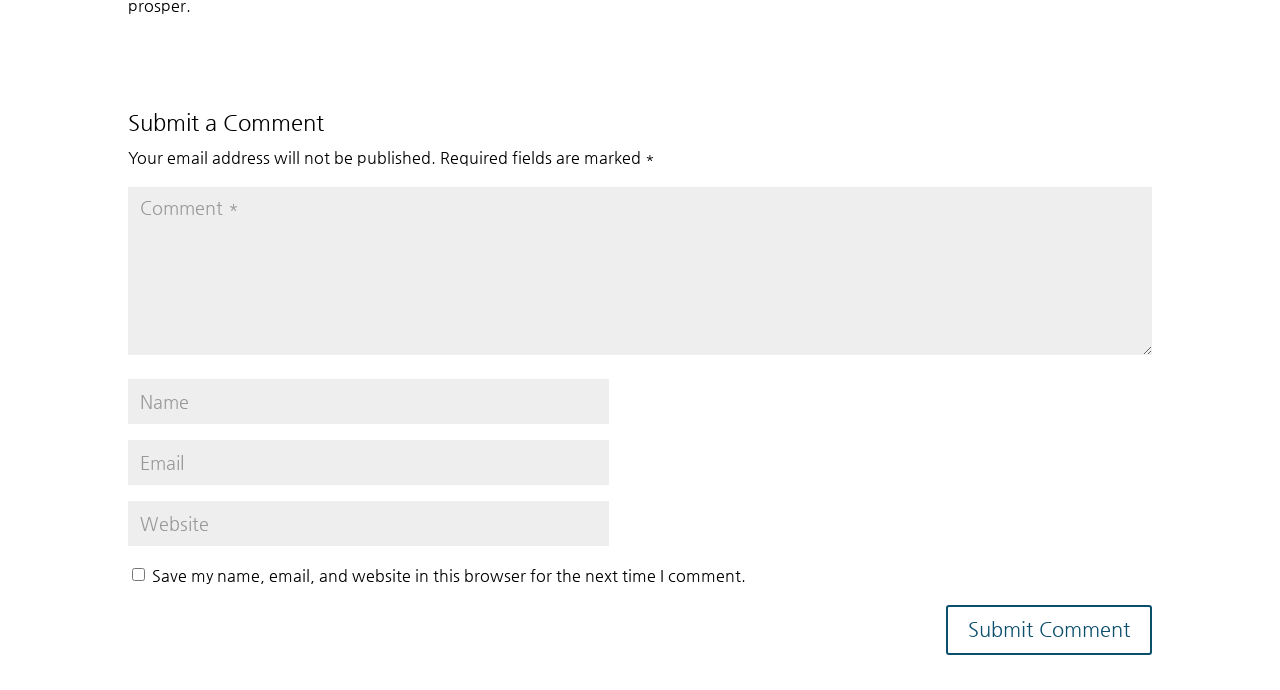Identify the bounding box coordinates for the UI element mentioned here: "input value="Email" aria-describedby="email-notes" name="email"". Provide the coordinates as four float values between 0 and 1, i.e., [left, top, right, bottom].

[0.1, 0.638, 0.476, 0.703]